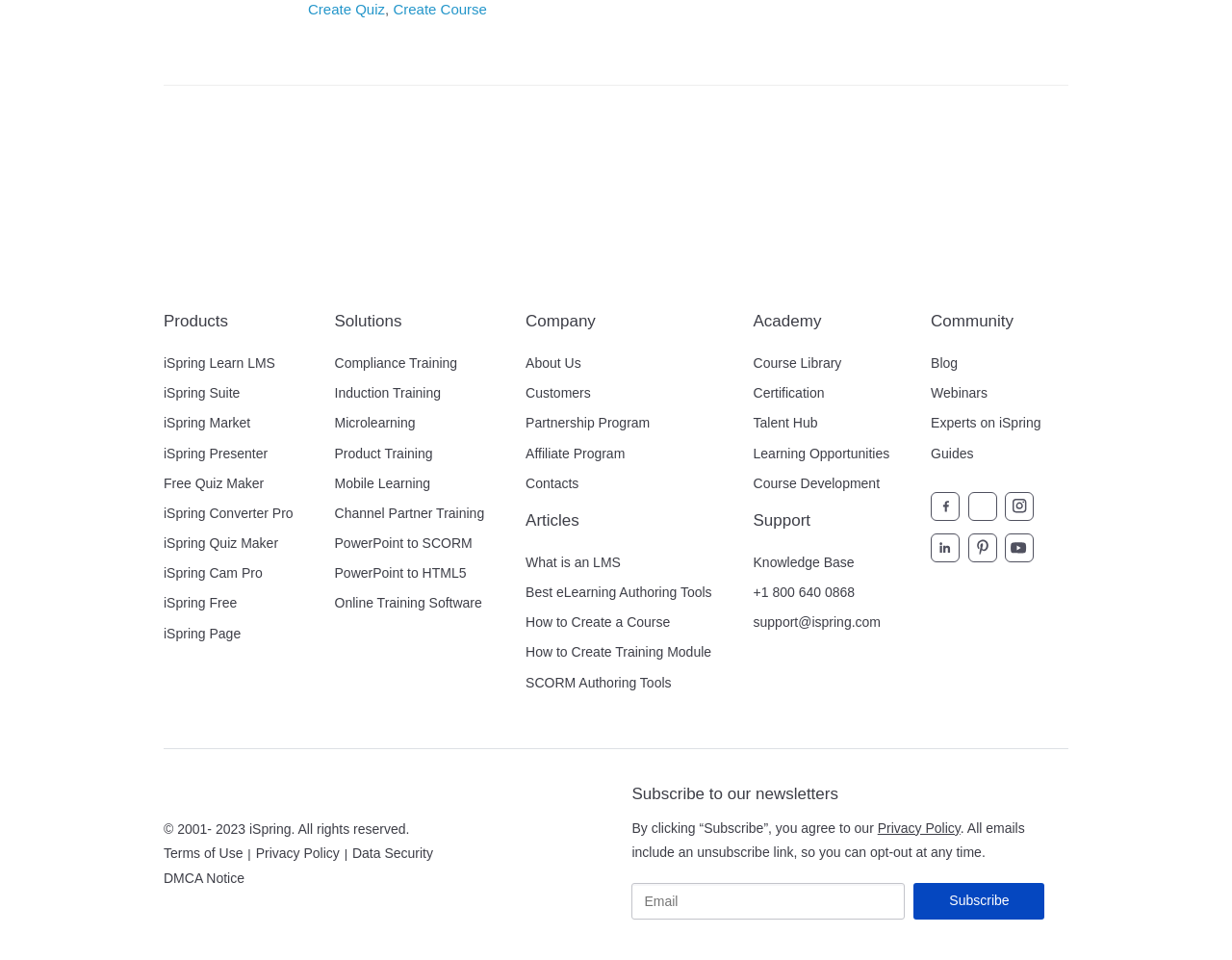Please determine the bounding box coordinates of the section I need to click to accomplish this instruction: "Click on Subscribe".

[0.742, 0.919, 0.848, 0.957]